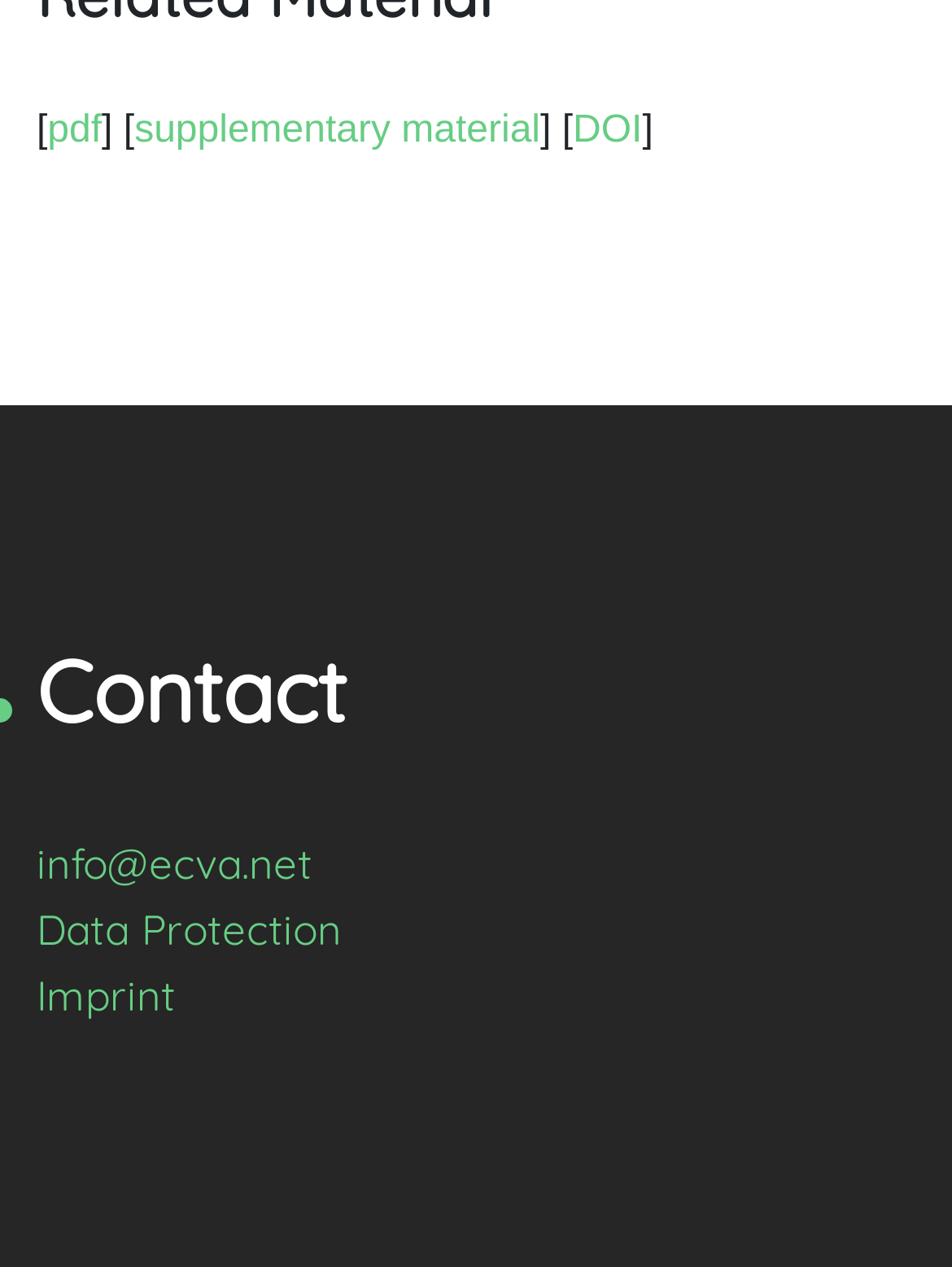What is the contact email?
Based on the screenshot, answer the question with a single word or phrase.

info@ecva.net